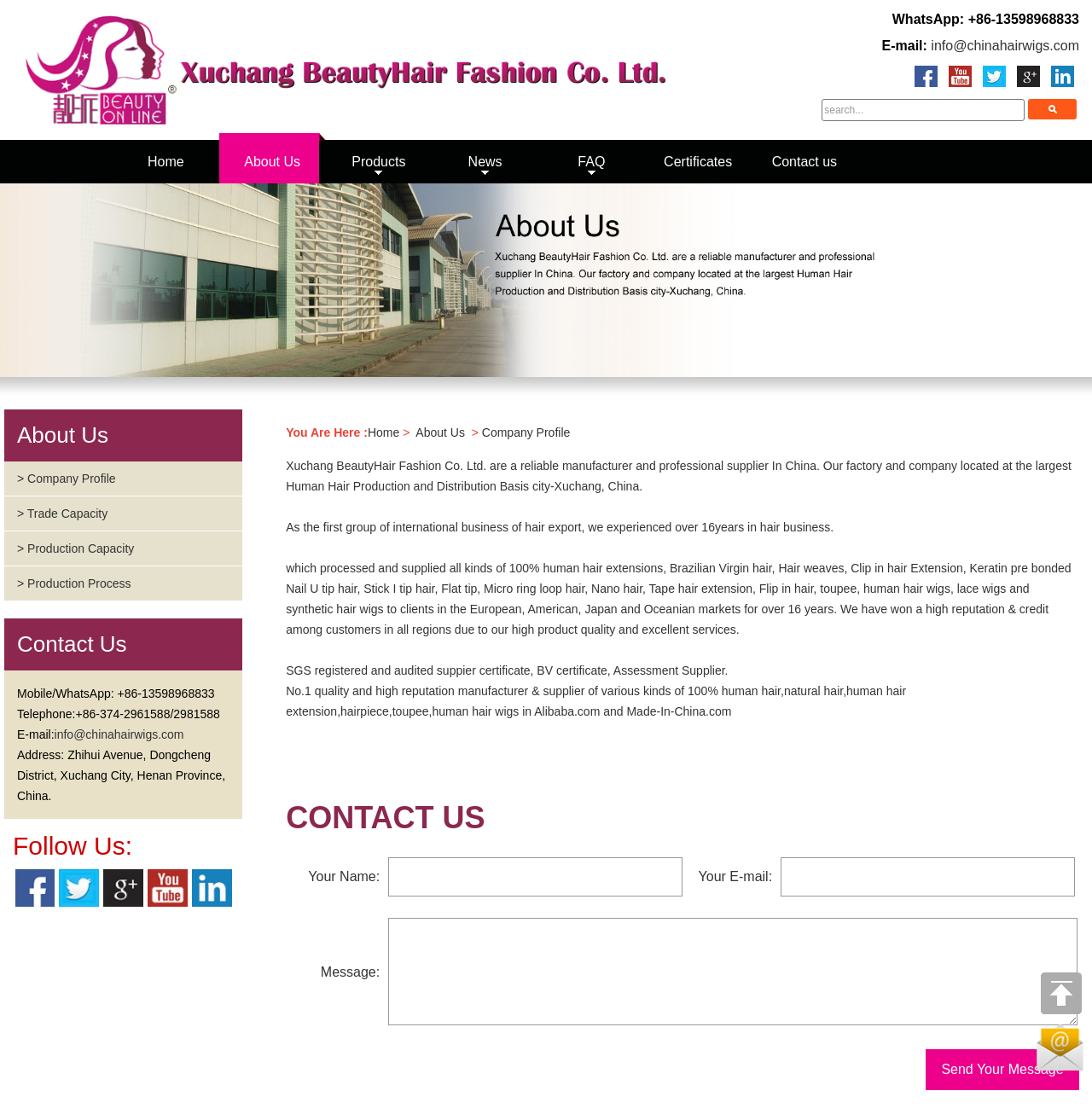Generate a thorough caption that explains the contents of the webpage.

This webpage is about Xuchang BeautyHair Fashion Co. Ltd., a reliable manufacturer and professional supplier of human hair products in China. At the top of the page, there is a heading with the company name, accompanied by an image and a link to the company's profile. On the top-right corner, there is a section with the company's contact information, including WhatsApp and email addresses, as well as links to social media platforms such as Facebook, YouTube, Twitter, and LinkedIn.

Below the contact information, there is a navigation menu with links to different sections of the website, including Home, About Us, Products, News, FAQ, Certificates, and Contact us.

The main content of the page is divided into two sections. The left section has a heading "About Us" and provides a brief introduction to the company, including its history, products, and reputation. There is also a section with the company's address and a call to action to follow the company on social media.

The right section has a heading "Contact Us" and provides a contact form with fields for name, email, and message. There is also a section with the company's contact information, including phone numbers, email address, and social media links.

Throughout the page, there are several images, including the company's logo, social media icons, and a background image that spans the entire width of the page. The overall layout is organized and easy to navigate, with clear headings and concise text.